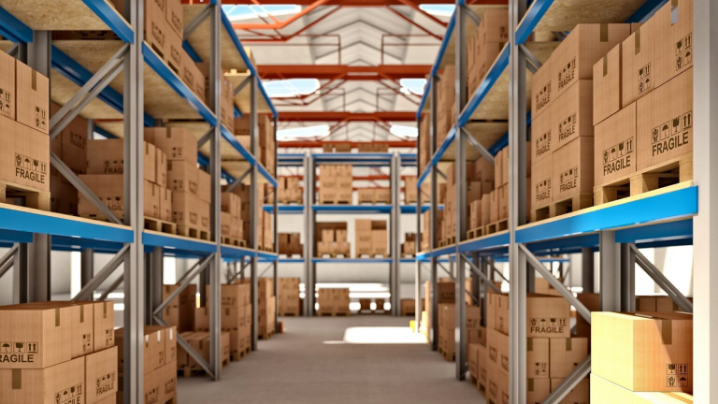What is the lighting condition in the warehouse?
Utilize the image to construct a detailed and well-explained answer.

The caption states that the bright overhead lighting illuminates the space, revealing a high ceiling with exposed beams, which enhances the feeling of openness, indicating that the lighting condition in the warehouse is bright and well-lit.